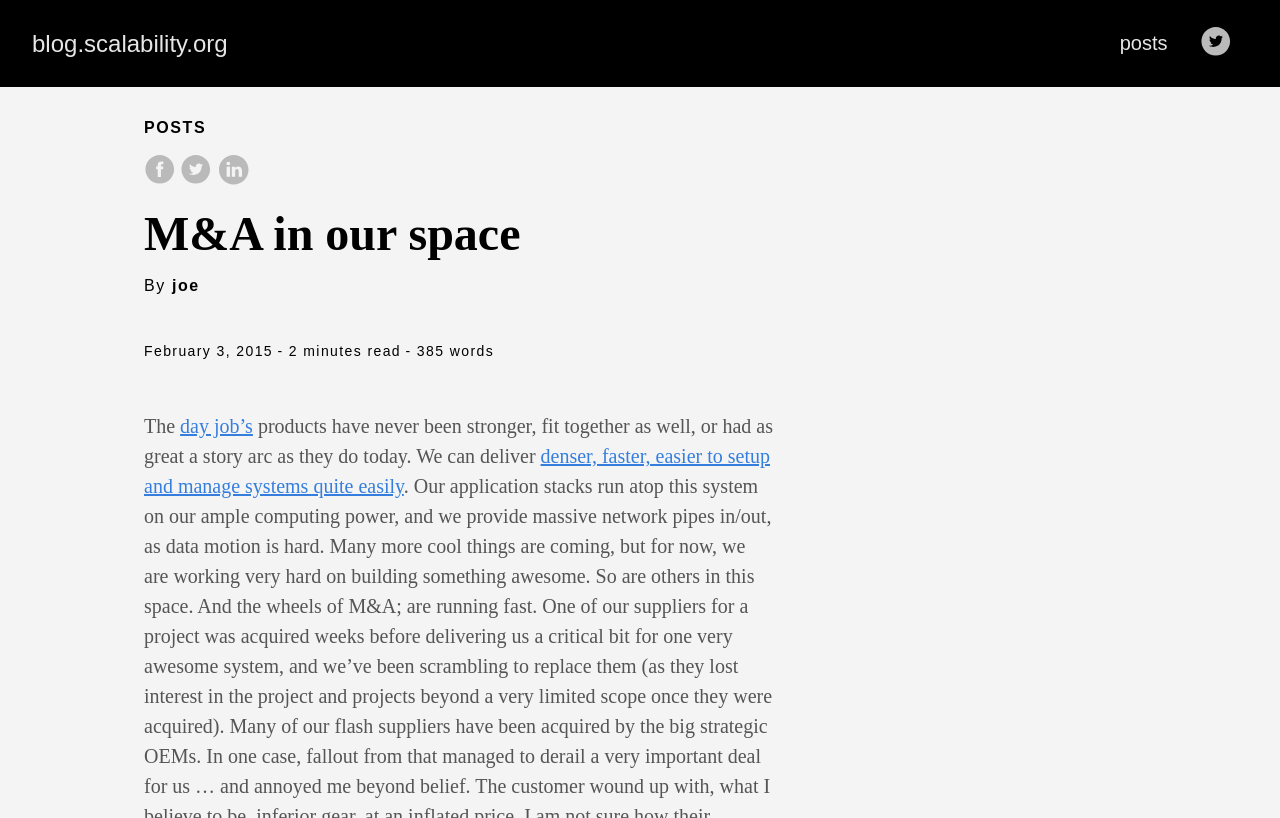Articulate a complete and detailed caption of the webpage elements.

This webpage appears to be a blog post titled "M&A in our space" on the blog.scalability.org website. At the top left, there is a link to the blog's homepage, and at the top right, there are links to "posts" and a Twitter follow button accompanied by two small images. 

Below the top section, there is a header area with a "POSTS" label on the left and three social media sharing links (Facebook, Twitter, and LinkedIn) on the right, each accompanied by a small image. 

The main content of the blog post starts with a heading "M&A in our space" followed by the author's name "joe" and a timestamp "February 3, 2015". The post's reading time and word count are also displayed. 

The blog post's content begins with a sentence "The day job’s products have never been stronger, fit together as well, or had as great a story arc as they do today." and continues with a link to a phrase "denser, faster, easier to setup and manage systems quite easily".